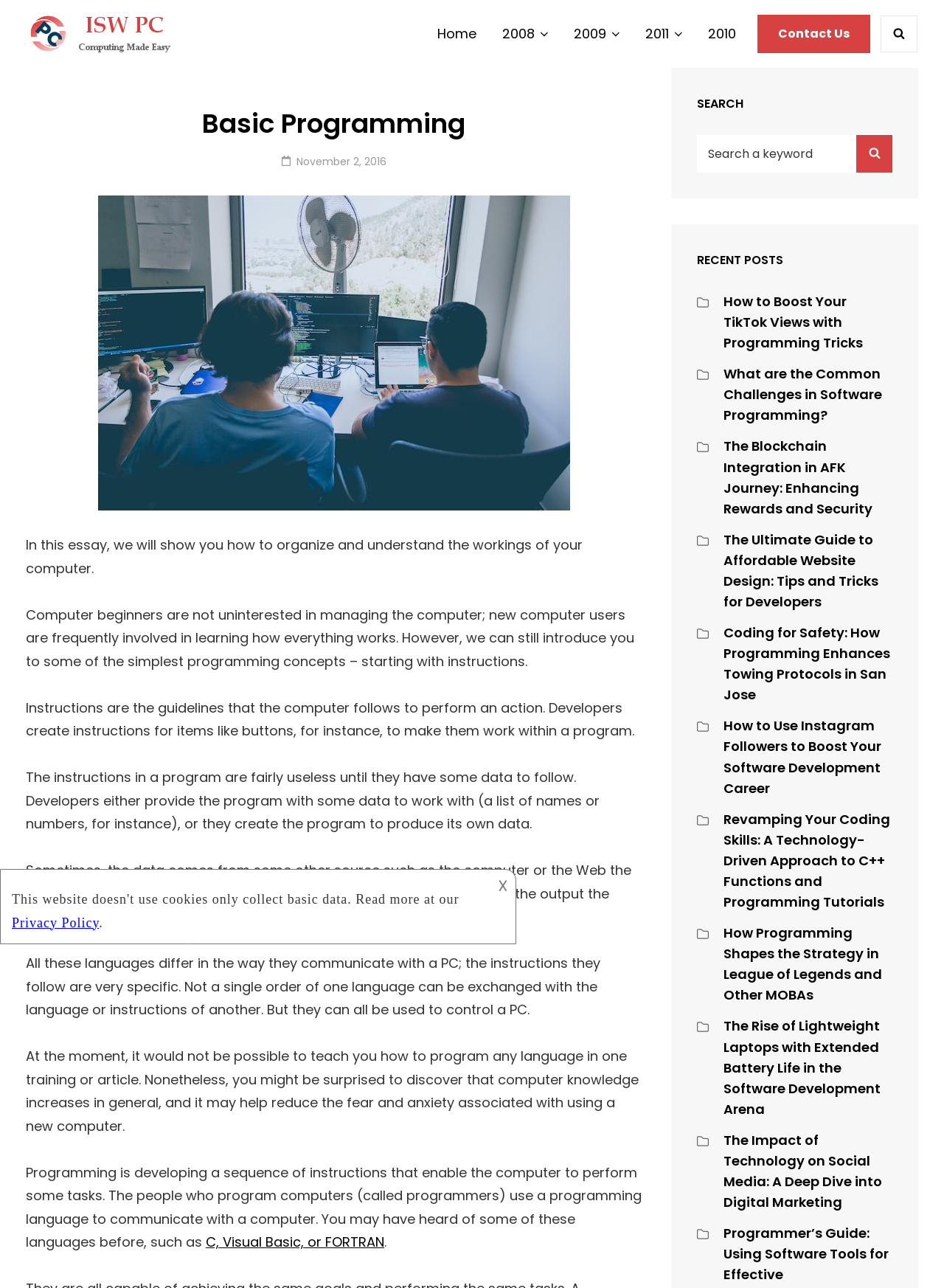Please specify the bounding box coordinates of the area that should be clicked to accomplish the following instruction: "Click on the 'Contact Us' link". The coordinates should consist of four float numbers between 0 and 1, i.e., [left, top, right, bottom].

[0.802, 0.011, 0.922, 0.041]